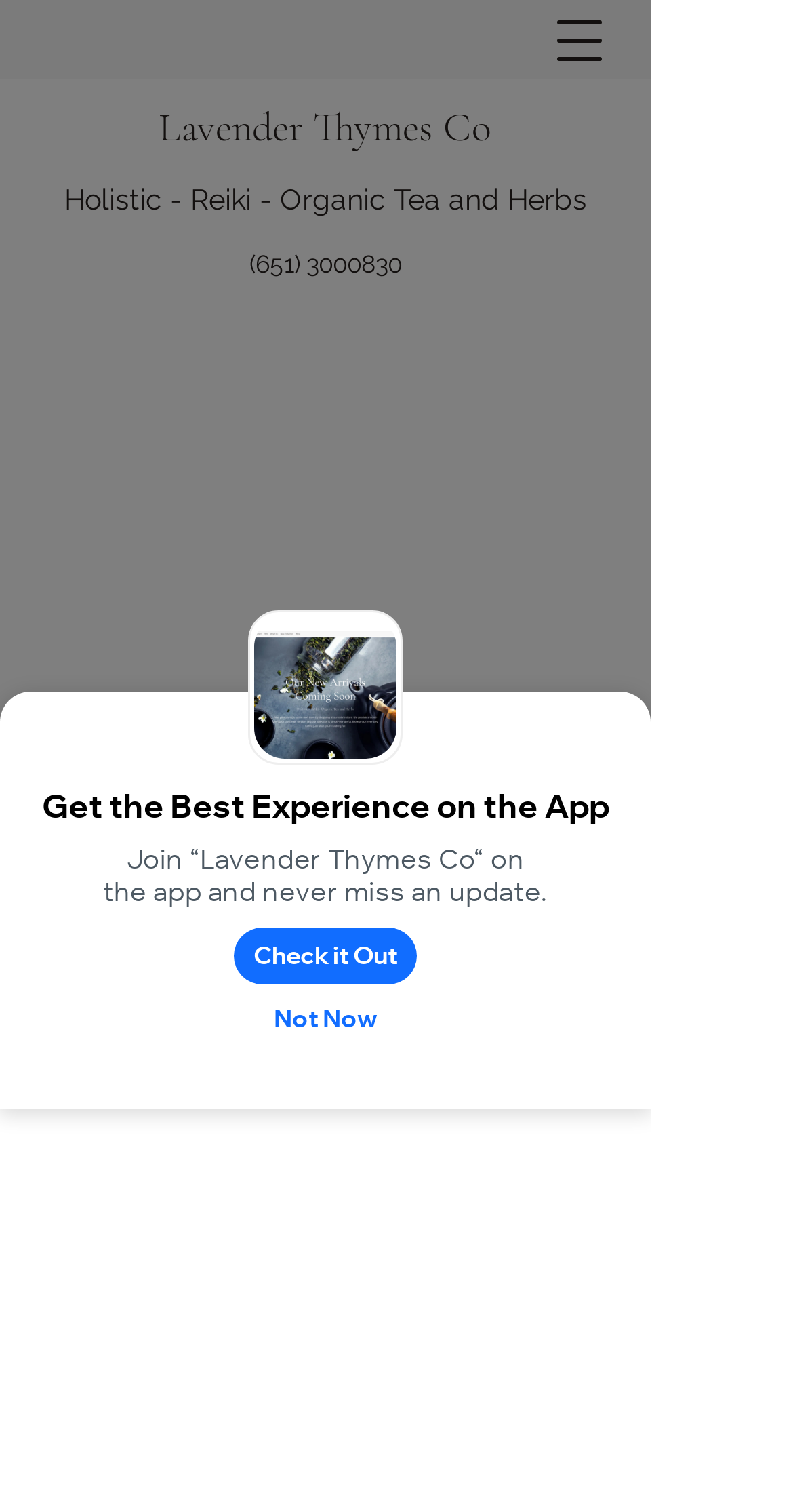Describe all the key features and sections of the webpage thoroughly.

The webpage appears to be the homepage of "Lavender Thymes Co", an online store selling holistic and organic products. At the top left of the page, there is a logo image, and next to it, the company name "Lavender Thymes Co" is written in text. Below the logo, there is a tagline "Holistic - Reiki - Organic Tea and Herbs" that describes the company's products.

On the top right corner, there is a navigation menu button that can be opened to access other pages on the website. Below the navigation menu, there is a phone number "(651) 3000830" that customers can use to contact the company.

In the middle of the page, there is a large image that takes up about a quarter of the screen. Above the image, there is a message "Get the Best Experience on the App" and a brief description "Join “Lavender Thymes Co“ on the app and never miss an update." There are two buttons below the message, "Check it Out" and "Not Now", which seem to be related to downloading the company's app.

At the bottom right corner of the page, there is a "Chat" button with an image of a chat bubble next to it, suggesting that customers can initiate a conversation with the company's customer support team.

The page also has a brief mention of "Sage and Sweet Grass" in the meta description, which may be related to one of the products sold by the company, but it is not explicitly mentioned on the page.